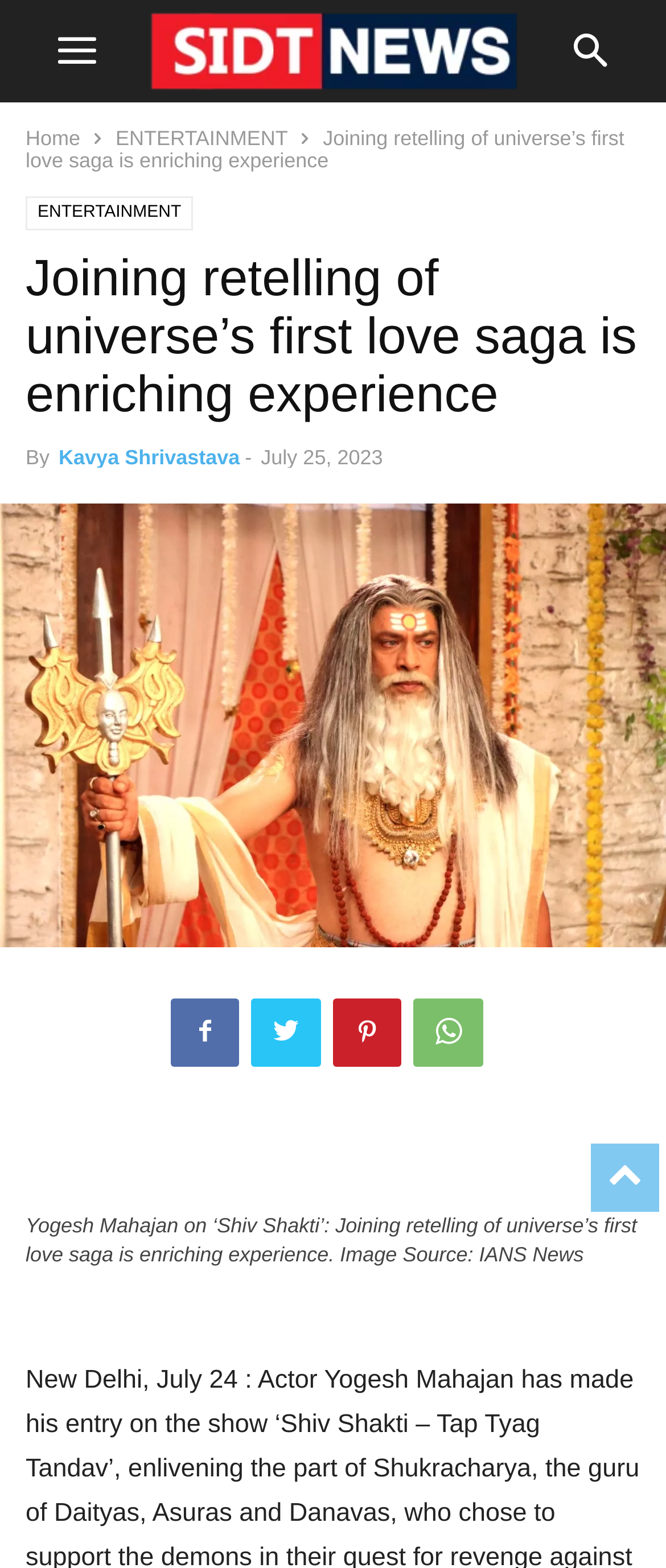Can you locate the main headline on this webpage and provide its text content?

Joining retelling of universe’s first love saga is enriching experience